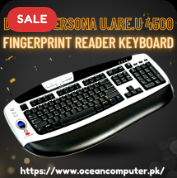Provide a short, one-word or phrase answer to the question below:
What is the website link provided in the image?

https://www.oceancomputer.pk/